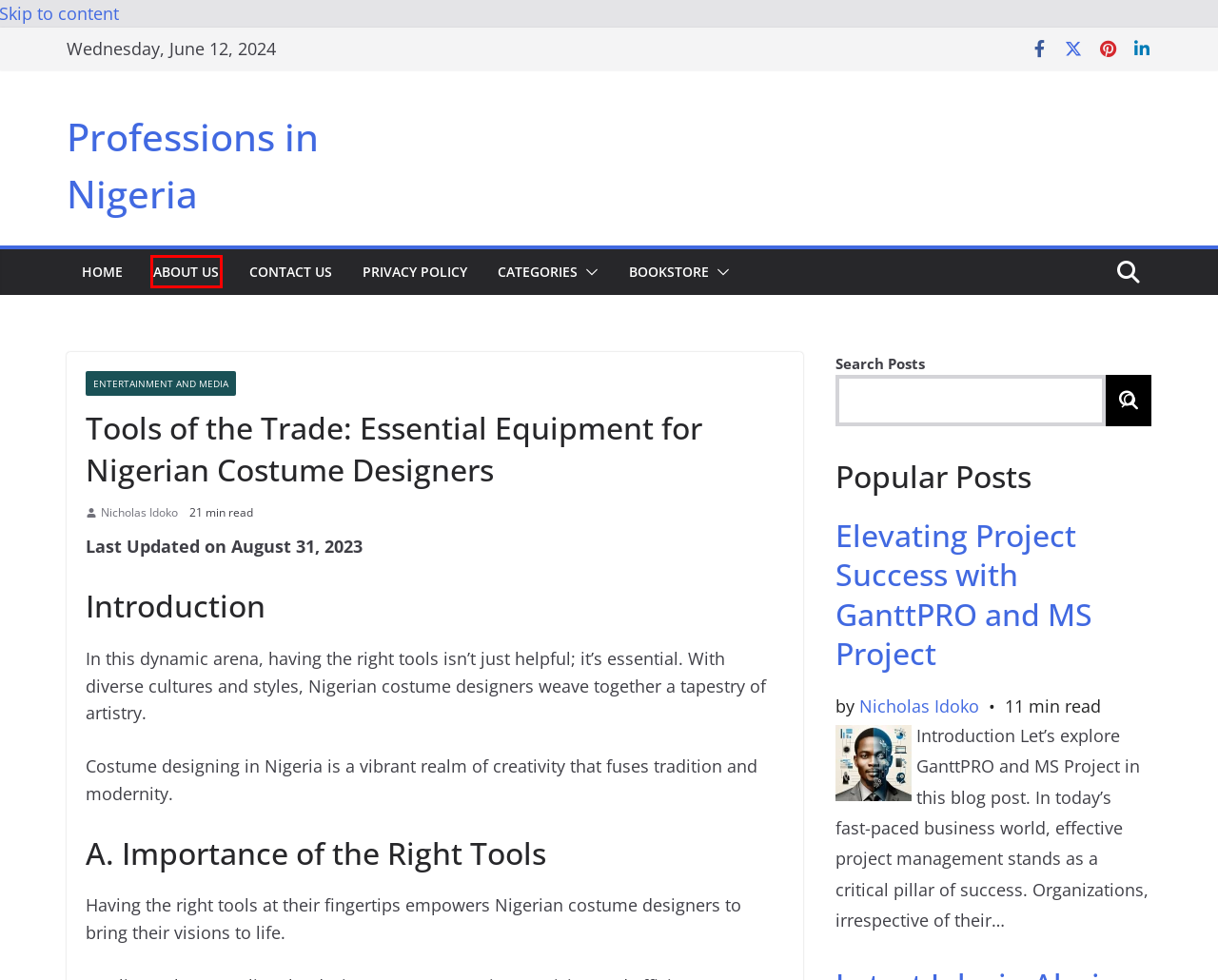Review the screenshot of a webpage that includes a red bounding box. Choose the webpage description that best matches the new webpage displayed after clicking the element within the bounding box. Here are the candidates:
A. Contact Us
B. Entertainment and Media
C. Privacy Policy
D. About Us
E. Exploring the Challenges Faced by Nigerian Farmers
F. Elevating Project Success with GanttPRO and MS Project
G. Professions in Nigeria
H. Nicholas Collections

D